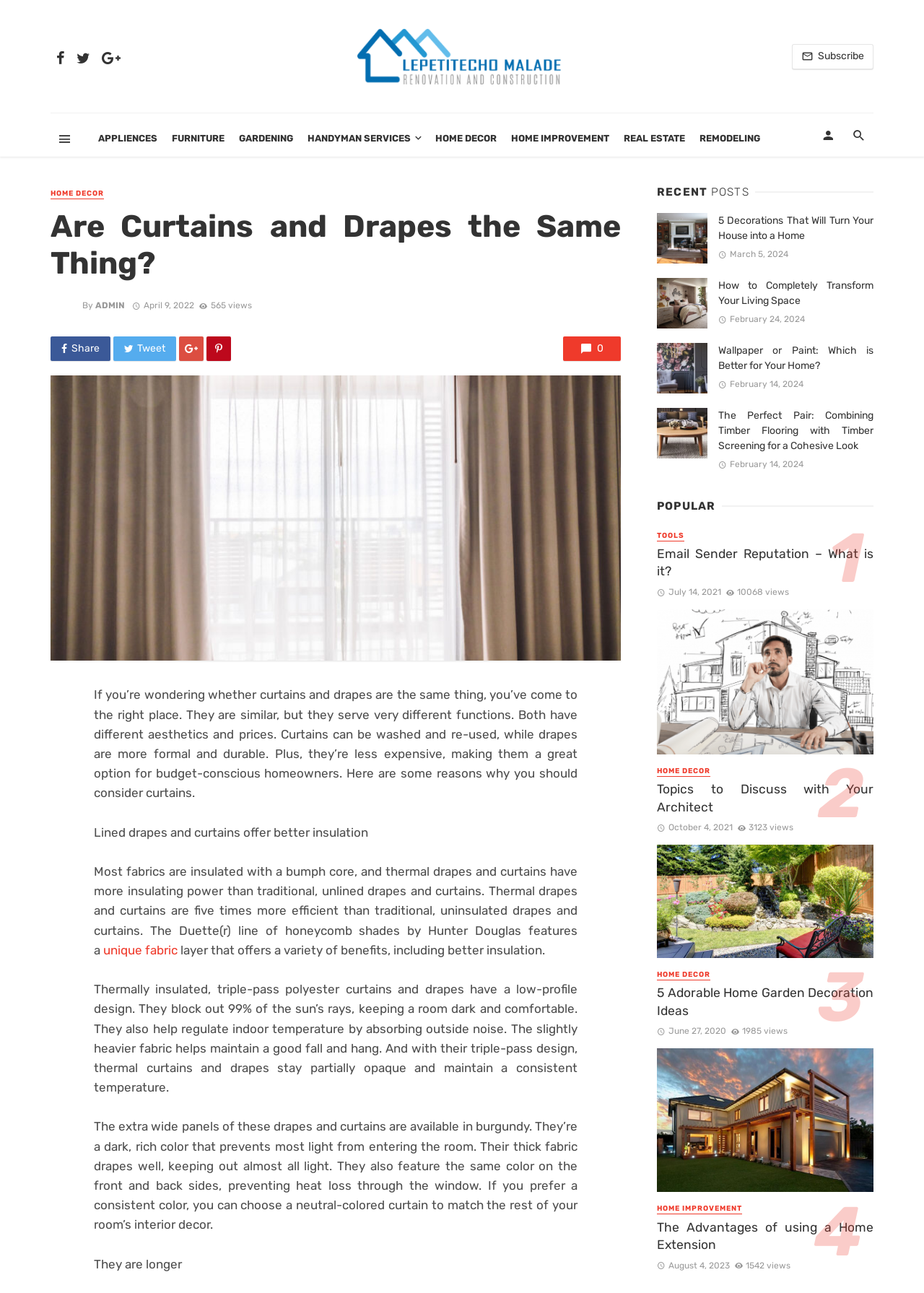How many times more efficient are thermal curtains and drapes than traditional ones?
Based on the image, respond with a single word or phrase.

Five times